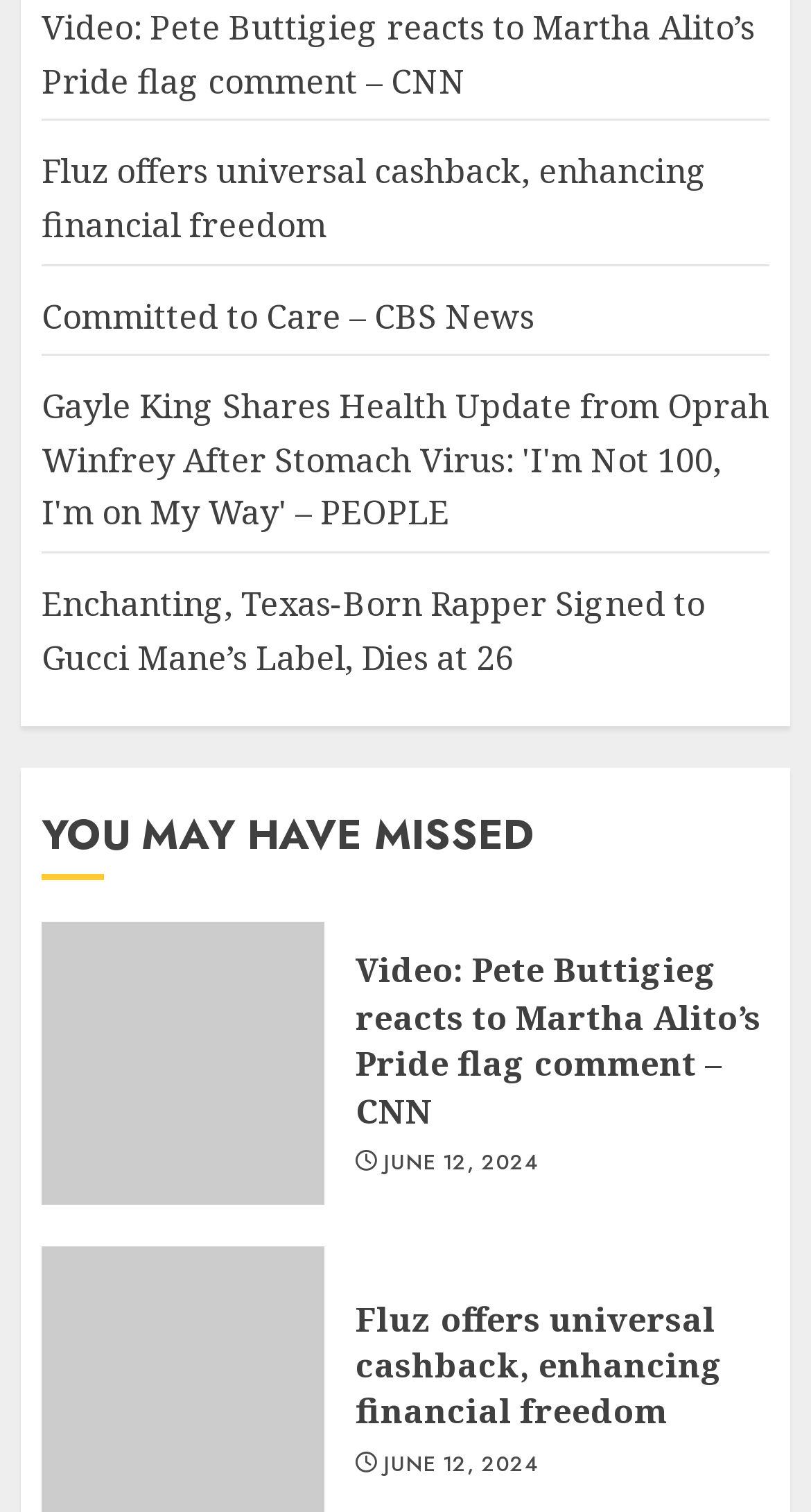Identify the bounding box coordinates of the specific part of the webpage to click to complete this instruction: "Explore the news from CBS".

[0.051, 0.194, 0.659, 0.225]